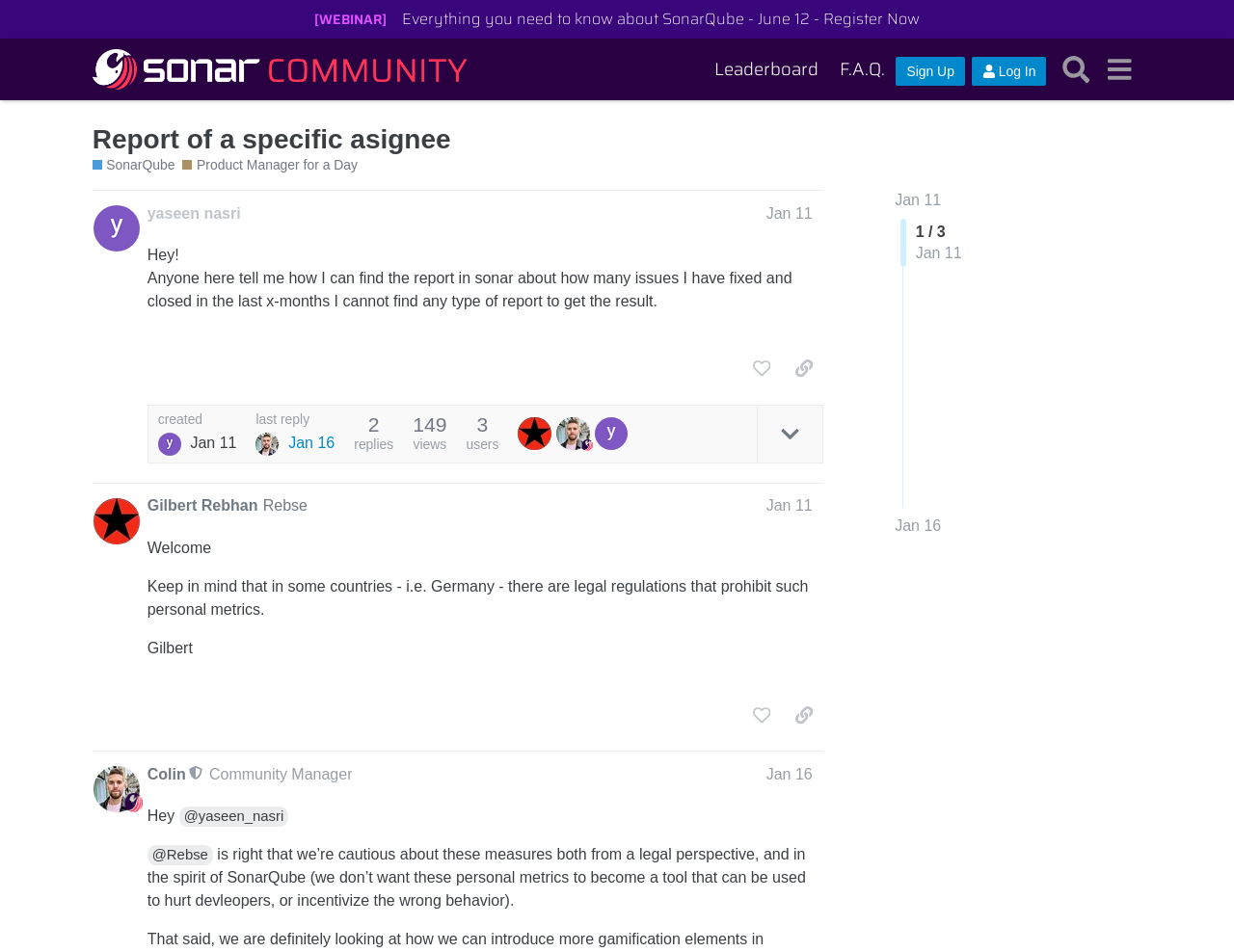What is the date of the last reply?
Give a detailed and exhaustive answer to the question.

The date of the last reply can be found at the bottom of the last post, where it says 'last reply Jan 16'.